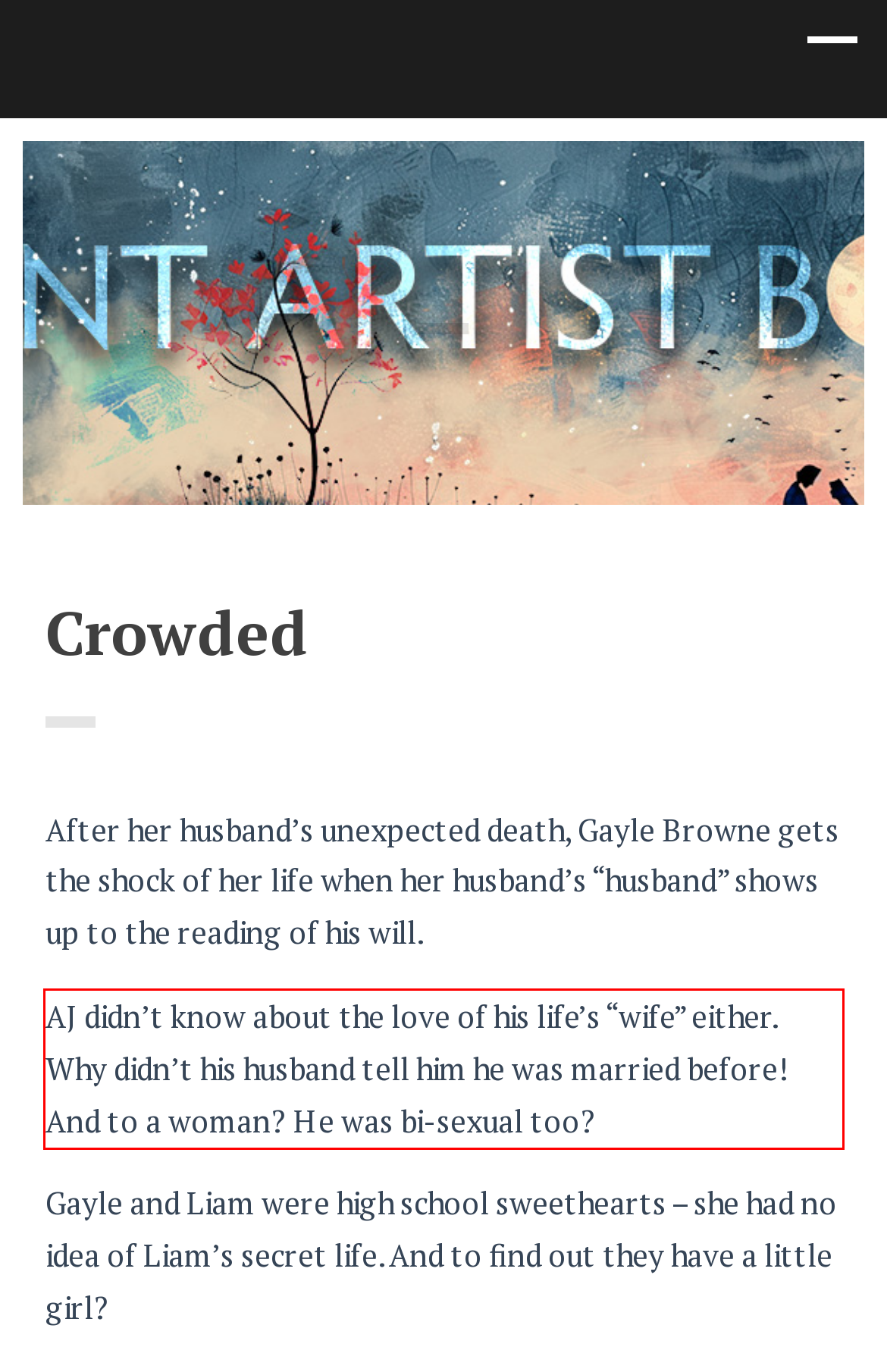Using the provided screenshot, read and generate the text content within the red-bordered area.

AJ didn’t know about the love of his life’s “wife” either. Why didn’t his husband tell him he was married before! And to a woman? He was bi-sexual too?